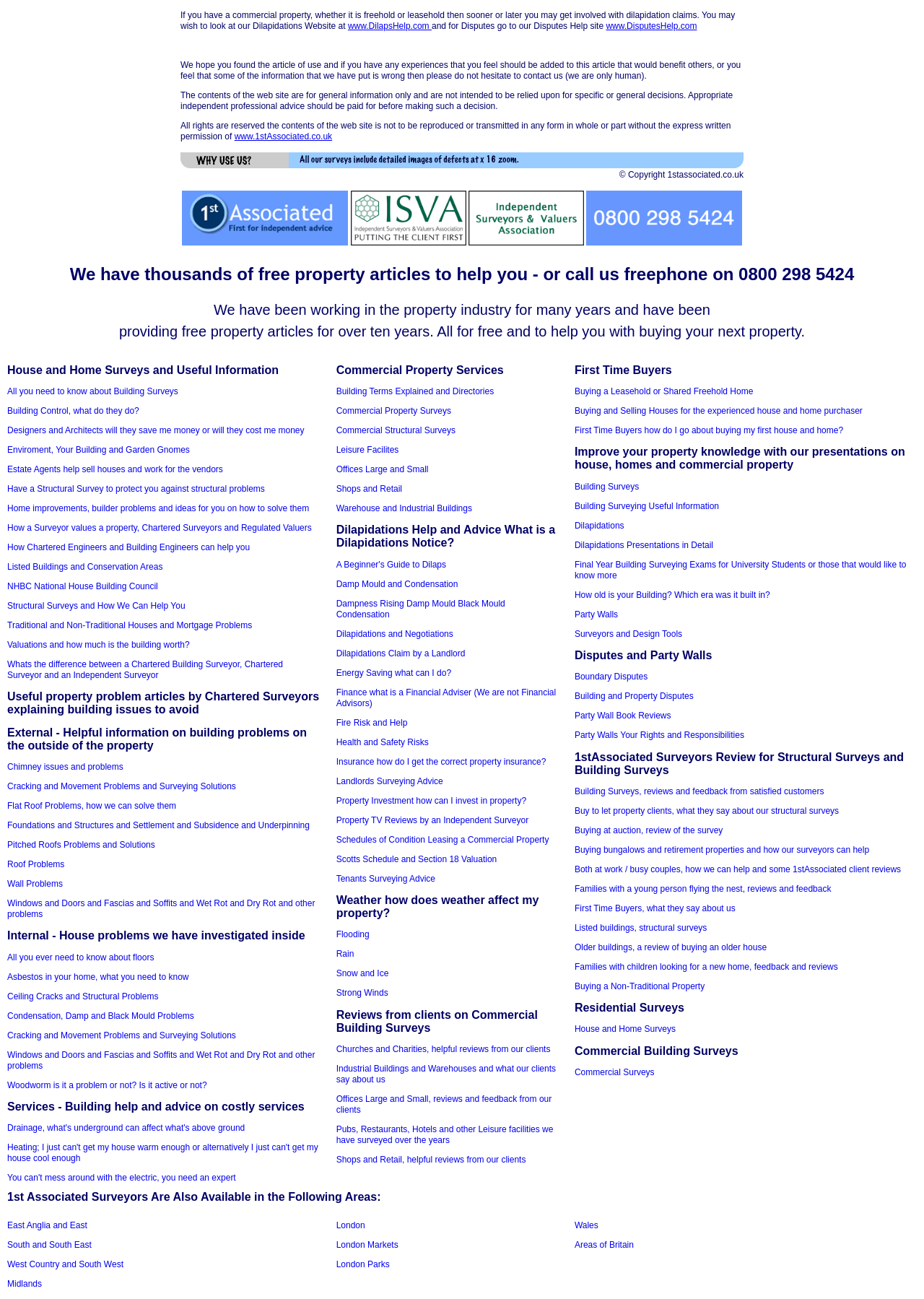Predict the bounding box for the UI component with the following description: "Commercial Structural Surveys".

[0.364, 0.328, 0.493, 0.335]